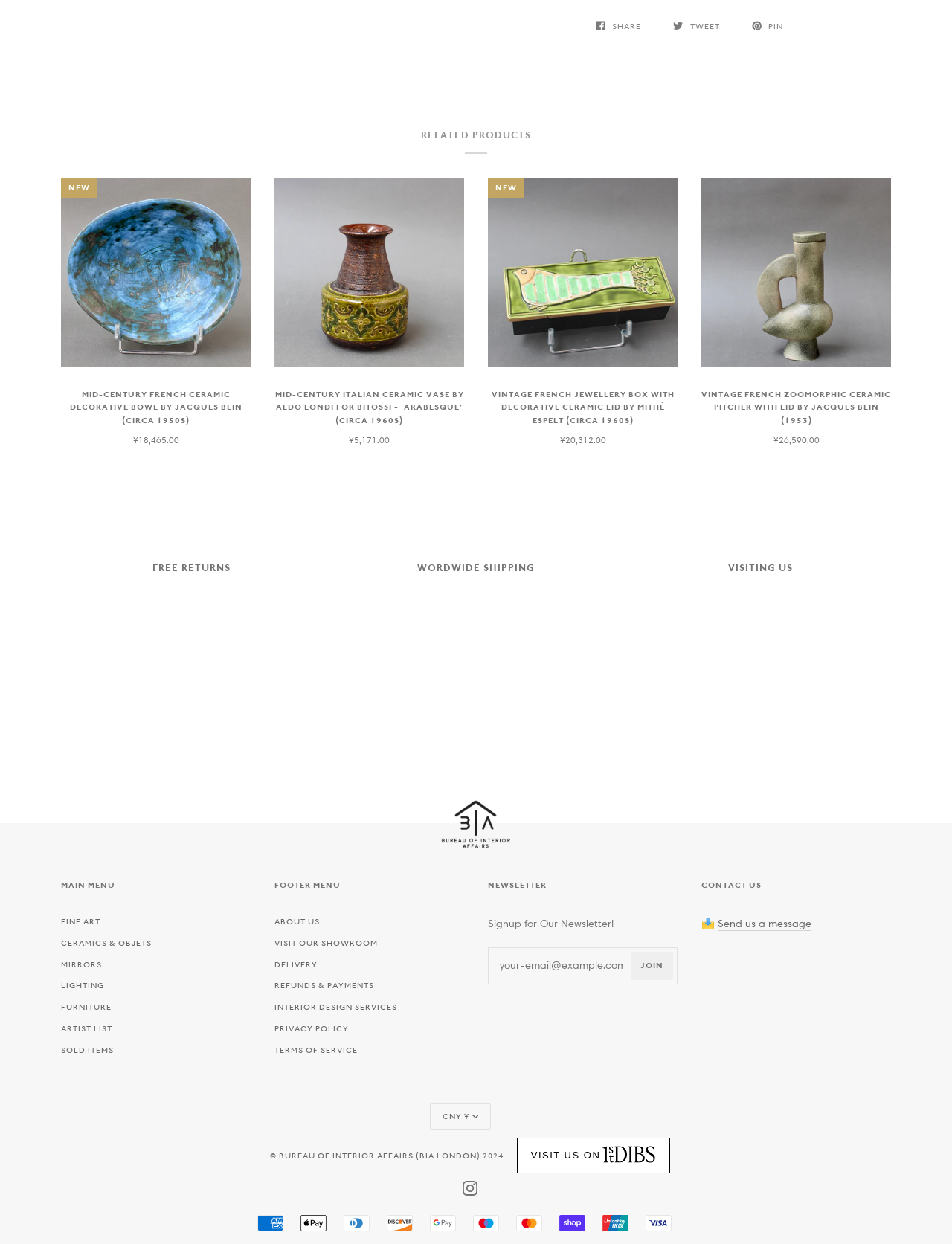Please answer the following question using a single word or phrase: 
What is the name of the private showroom?

Bureau of Interior Affairs (BIA London)